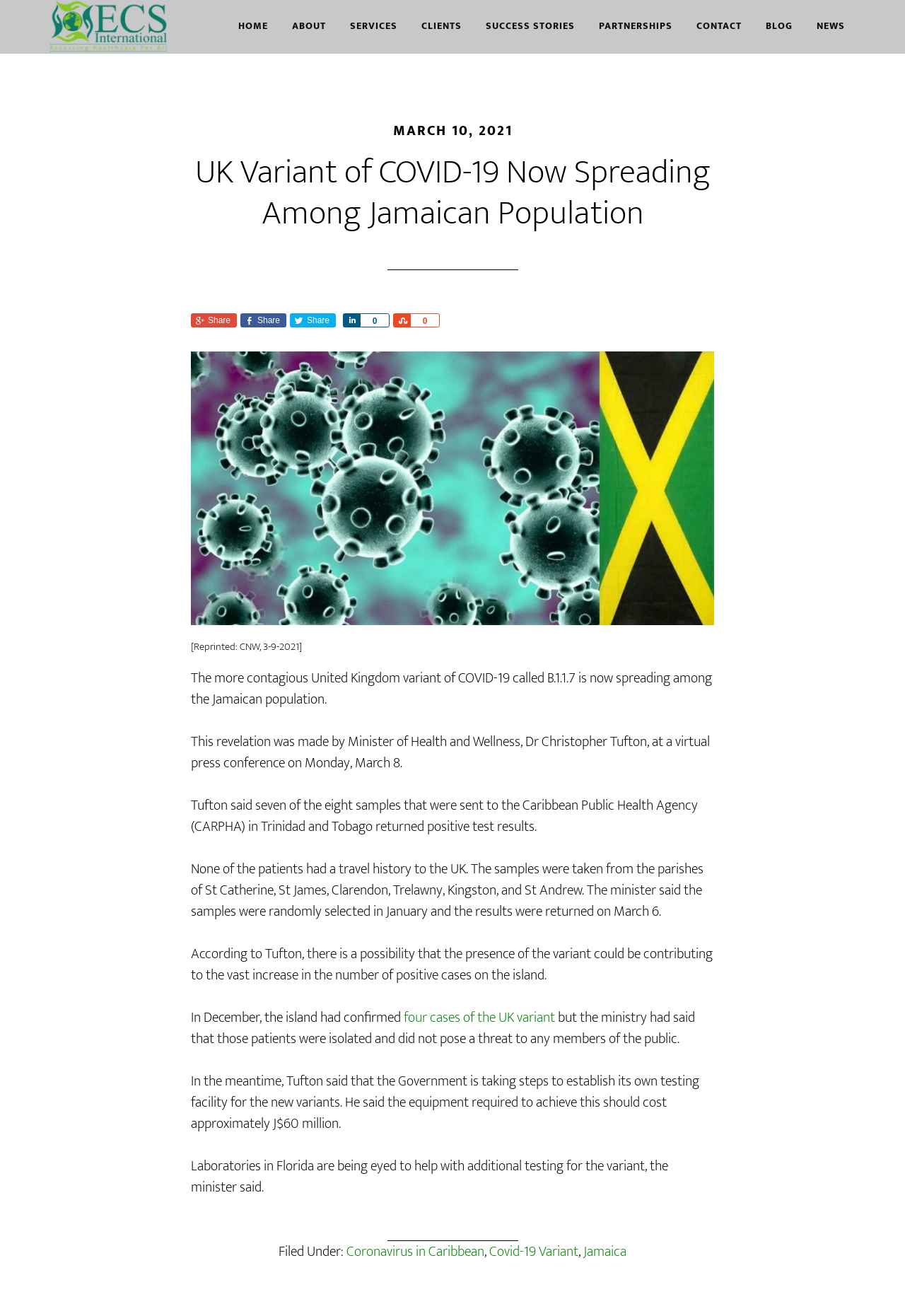Detail the various sections and features present on the webpage.

This webpage is about an article discussing the spread of the UK variant of COVID-19 in Jamaica. At the top, there is a navigation bar with 9 links: HOME, ABOUT, SERVICES, CLIENTS, SUCCESS STORIES, PARTNERSHIPS, CONTACT, BLOG, and NEWS. Below the navigation bar, there is a header section with the title "UK Variant of COVID-19 Now Spreading Among Jamaican Population" and a timestamp "MARCH 10, 2021". 

The main article section is divided into several paragraphs of text, with a figure and its caption in the middle. The text describes the situation of the COVID-19 variant in Jamaica, including the number of positive test results, the parishes where the samples were taken, and the government's response to the situation. There are also several links to share the article on social media platforms.

At the bottom of the page, there is a footer section with a category label "Filed Under:" and three links to related topics: Coronavirus in Caribbean, Covid-19 Variant, and Jamaica.